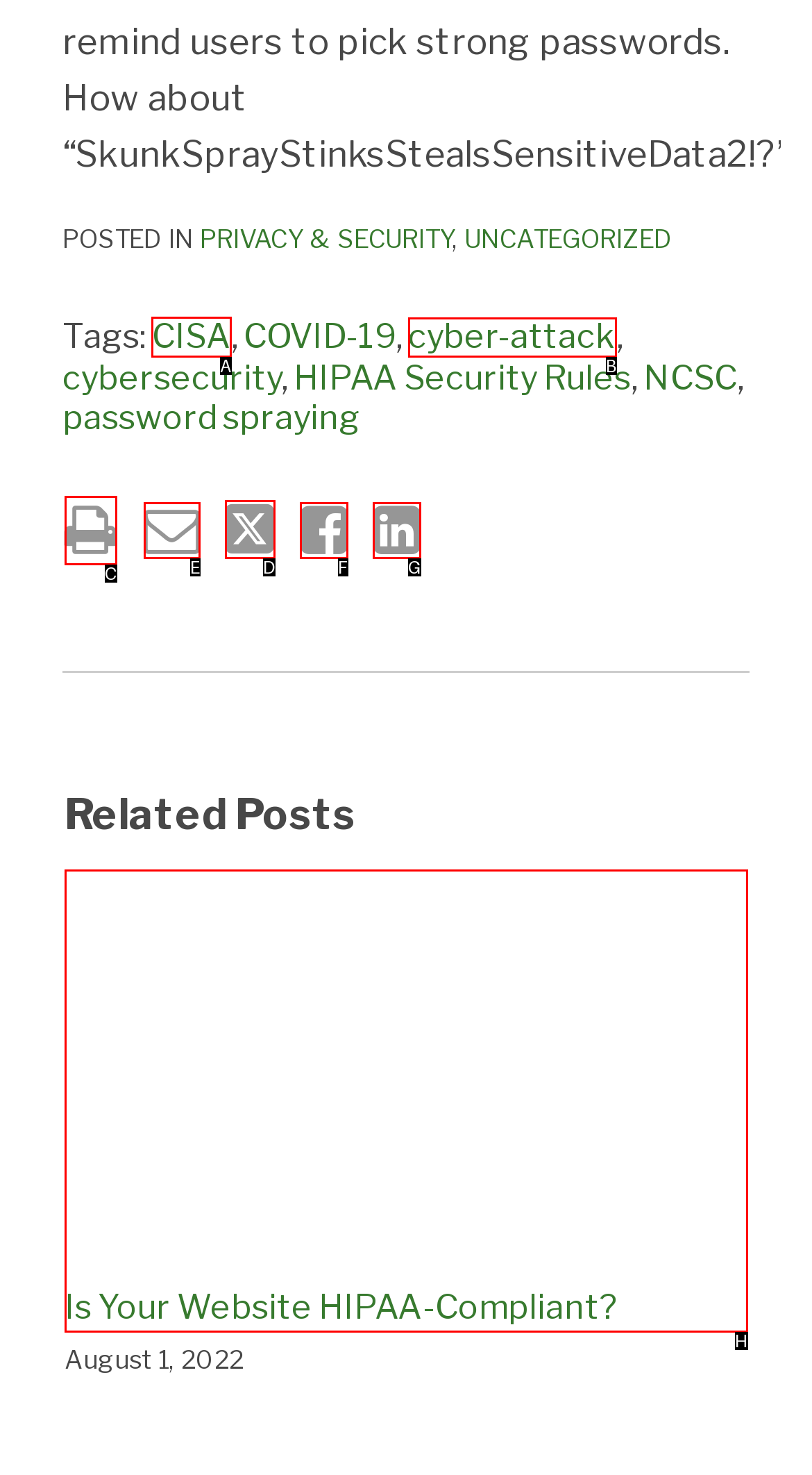Identify the correct HTML element to click for the task: Click on the 'CISA' tag. Provide the letter of your choice.

A